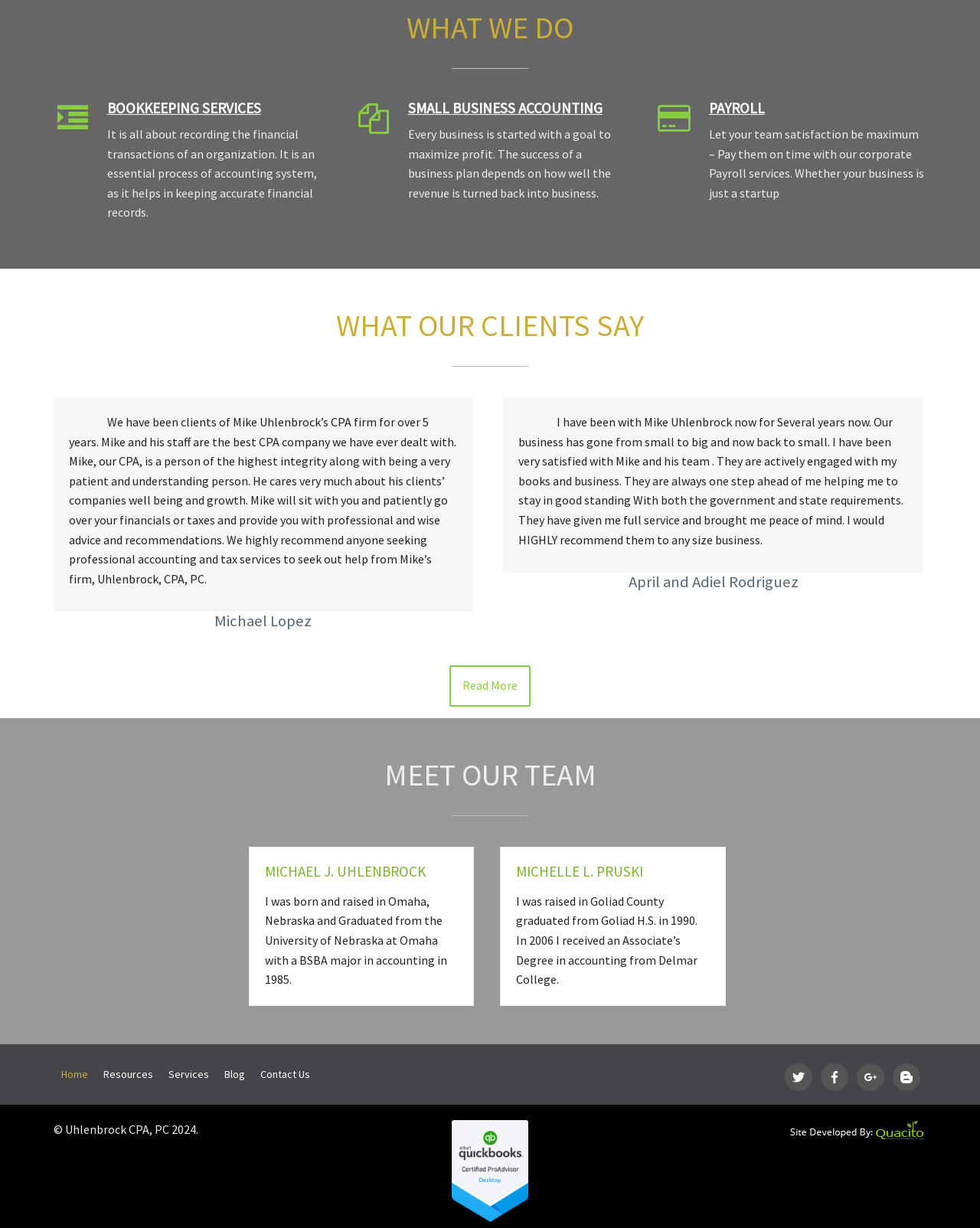Identify the bounding box coordinates for the region of the element that should be clicked to carry out the instruction: "View Michael J. Uhlenbrock's profile". The bounding box coordinates should be four float numbers between 0 and 1, i.e., [left, top, right, bottom].

[0.27, 0.703, 0.467, 0.717]